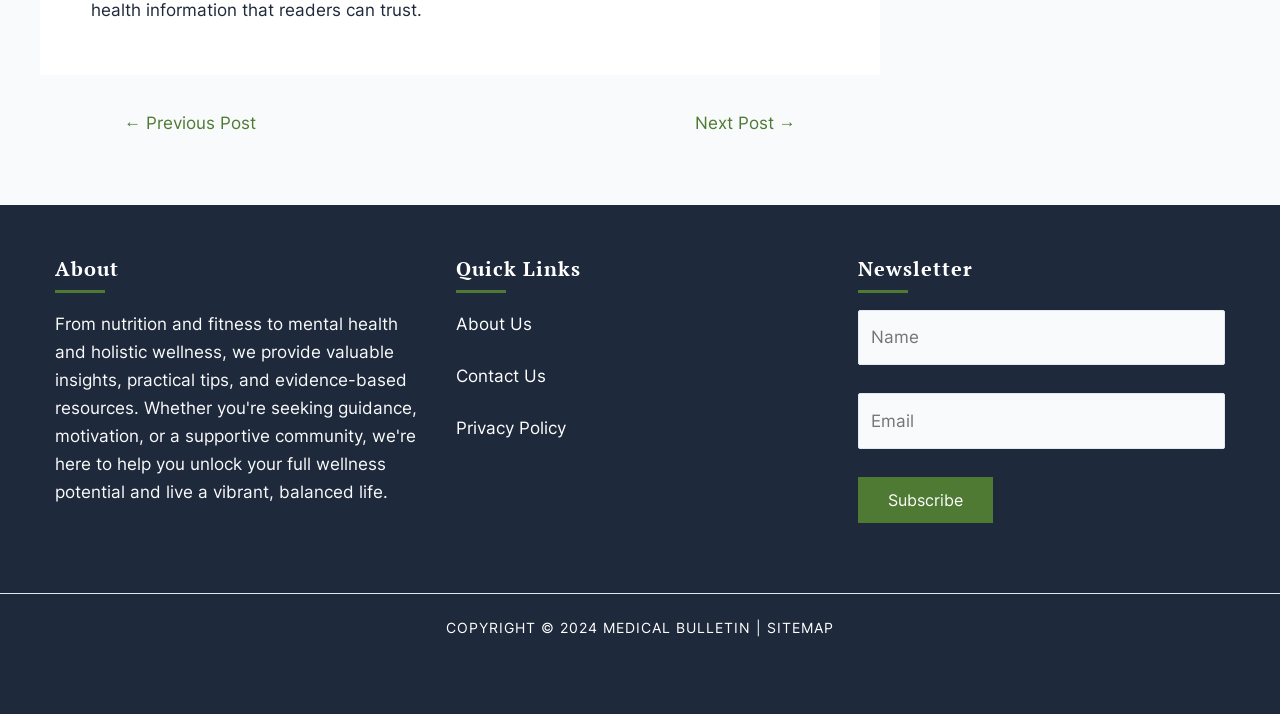Carefully examine the image and provide an in-depth answer to the question: What is the heading above the form?

The heading 'Newsletter' is located above the form, and it suggests that the form is related to subscribing to a newsletter or receiving updates from the website.